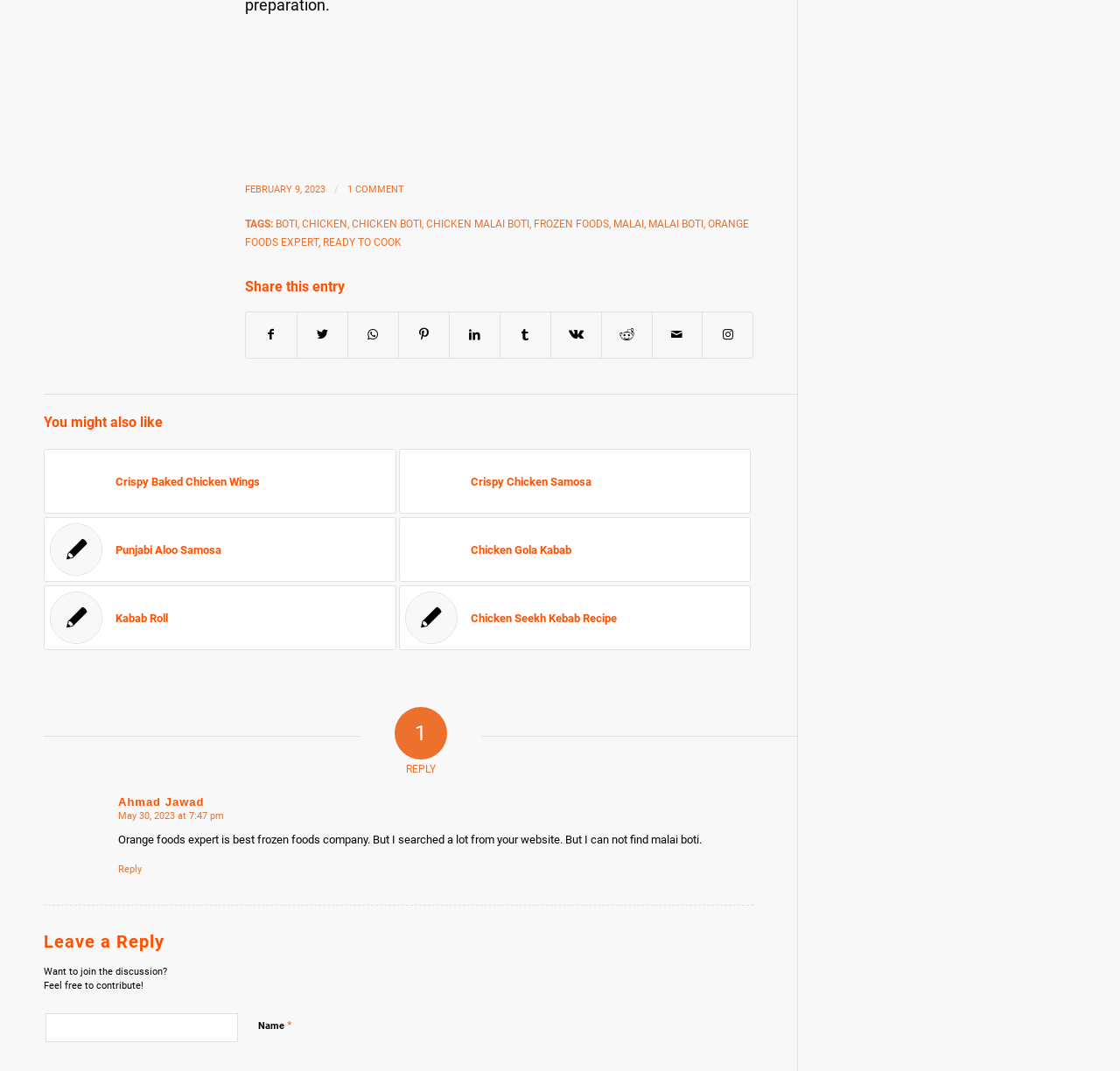Look at the image and give a detailed response to the following question: What is the company name mentioned in the blog post?

I found the company name by looking at the link text 'Order Now your Frozen Foods from Orange Foods Expert' which is located at the top of the blog post.